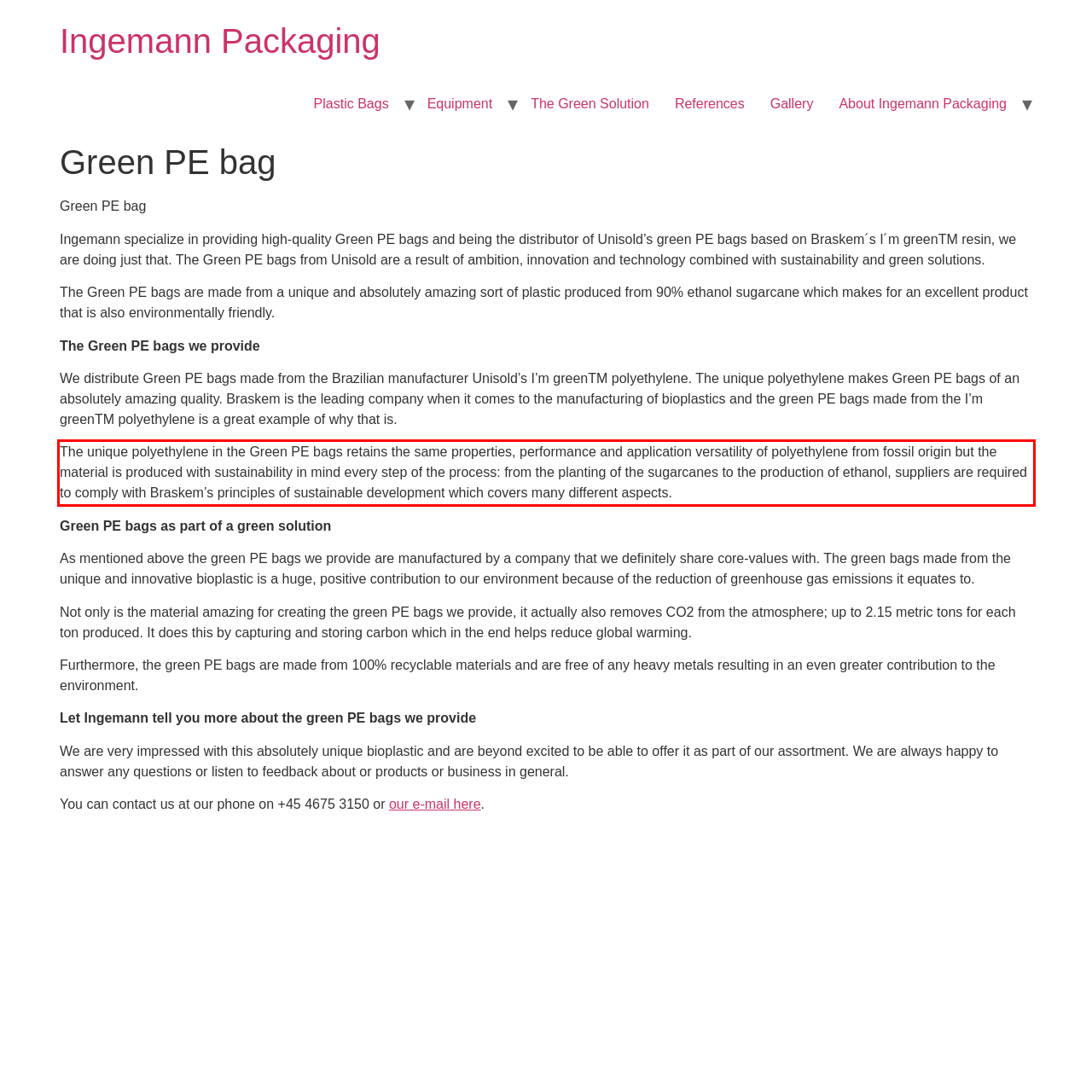Analyze the screenshot of a webpage where a red rectangle is bounding a UI element. Extract and generate the text content within this red bounding box.

The unique polyethylene in the Green PE bags retains the same properties, performance and application versatility of polyethylene from fossil origin but the material is produced with sustainability in mind every step of the process: from the planting of the sugarcanes to the production of ethanol, suppliers are required to comply with Braskem’s principles of sustainable development which covers many different aspects.